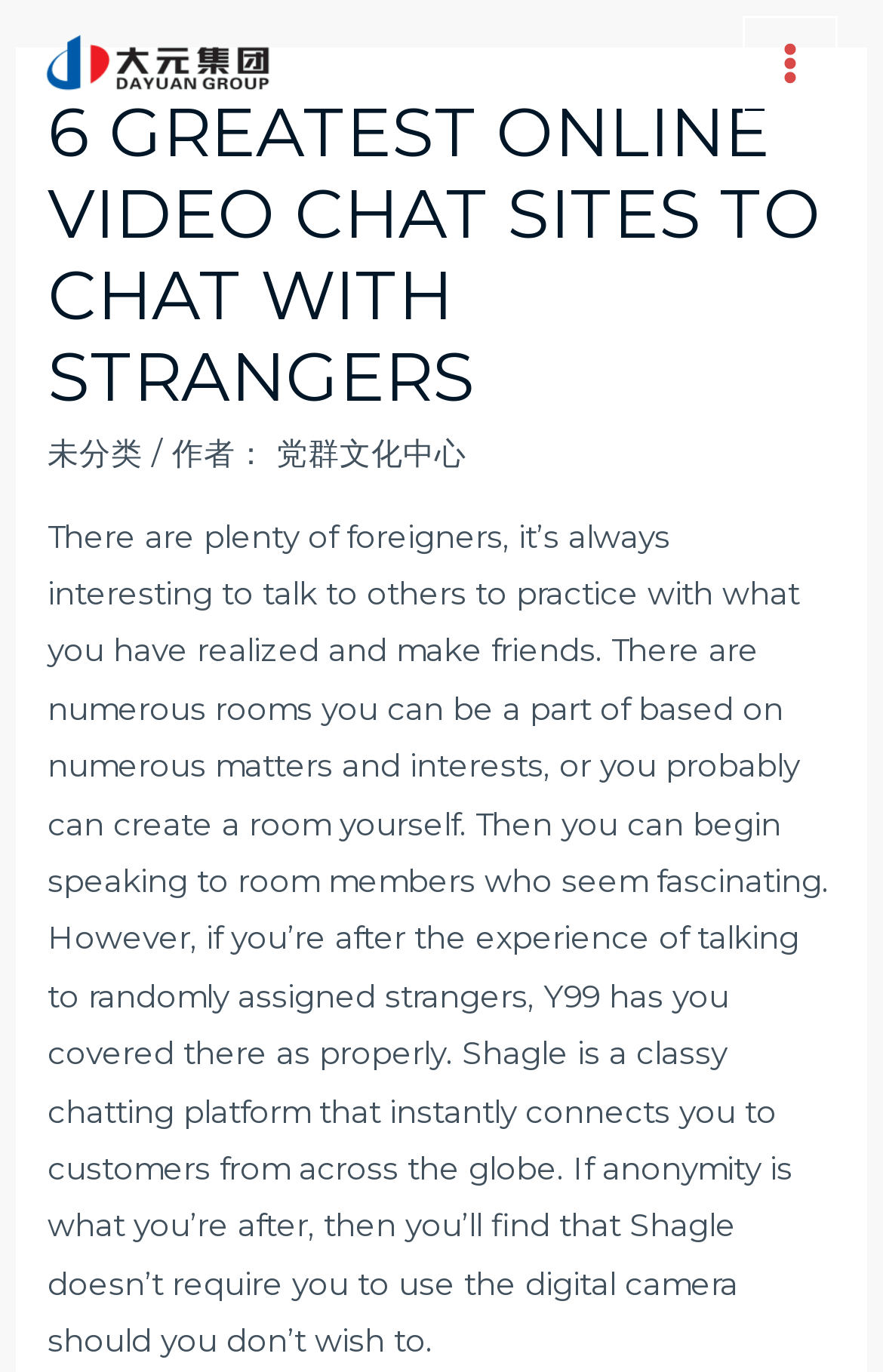Summarize the contents and layout of the webpage in detail.

The webpage is about online video chat sites to chat with strangers. At the top left, there is a link. On the top right, there is a button labeled "Main Menu" with an image beside it. Below the button, there is a header section that spans almost the entire width of the page. The header section contains a heading that reads "6 GREATEST ONLINE VIDEO CHAT SITES TO CHAT WITH STRANGERS" in a prominent font size. 

To the right of the heading, there are two links, "未分类" and "党群文化中心", with a static text "作者：" in between. Below the header section, there is a block of text that describes the benefits of online video chat sites, such as practicing language skills, making friends, and connecting with strangers from around the world. The text also mentions specific chat platforms, including Y99 and Shagle, and their features, such as anonymity and random stranger connections.